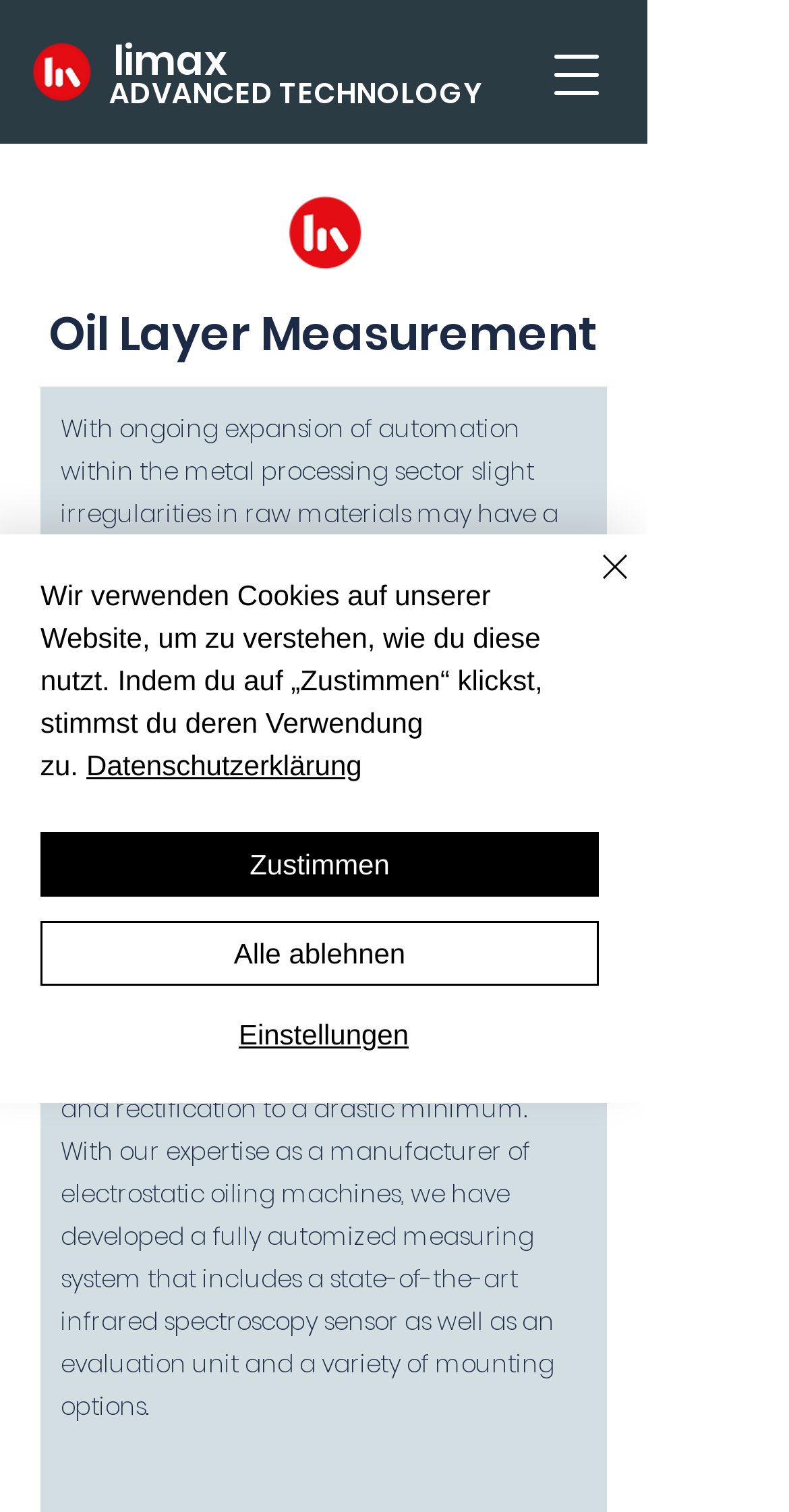What is the role of automation in the metal processing sector?
Please provide a comprehensive answer based on the visual information in the image.

According to the webpage, automation within the metal processing sector is expanding, and slight irregularities in raw materials may have a profound impact on production continuity, which can be improved by using the Limax Oil Layer Thickness Measurement System.